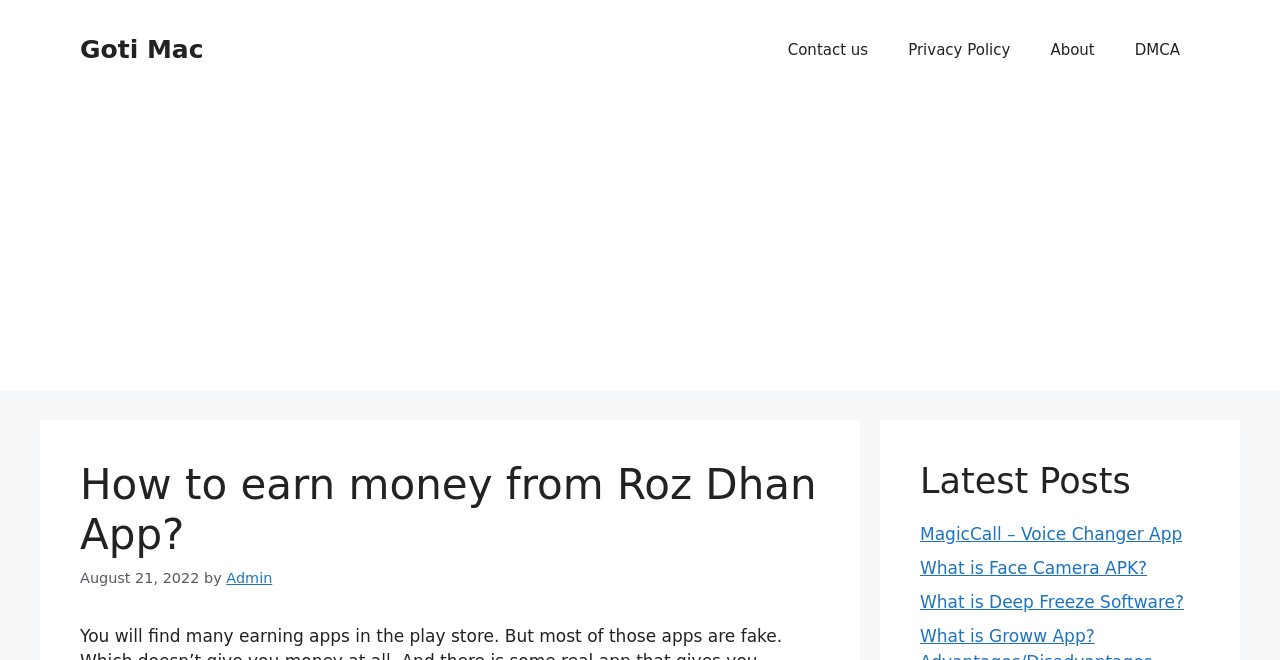Please determine the bounding box coordinates for the UI element described as: "aria-label="Advertisement" name="aswift_1" title="Advertisement"".

[0.031, 0.167, 0.969, 0.591]